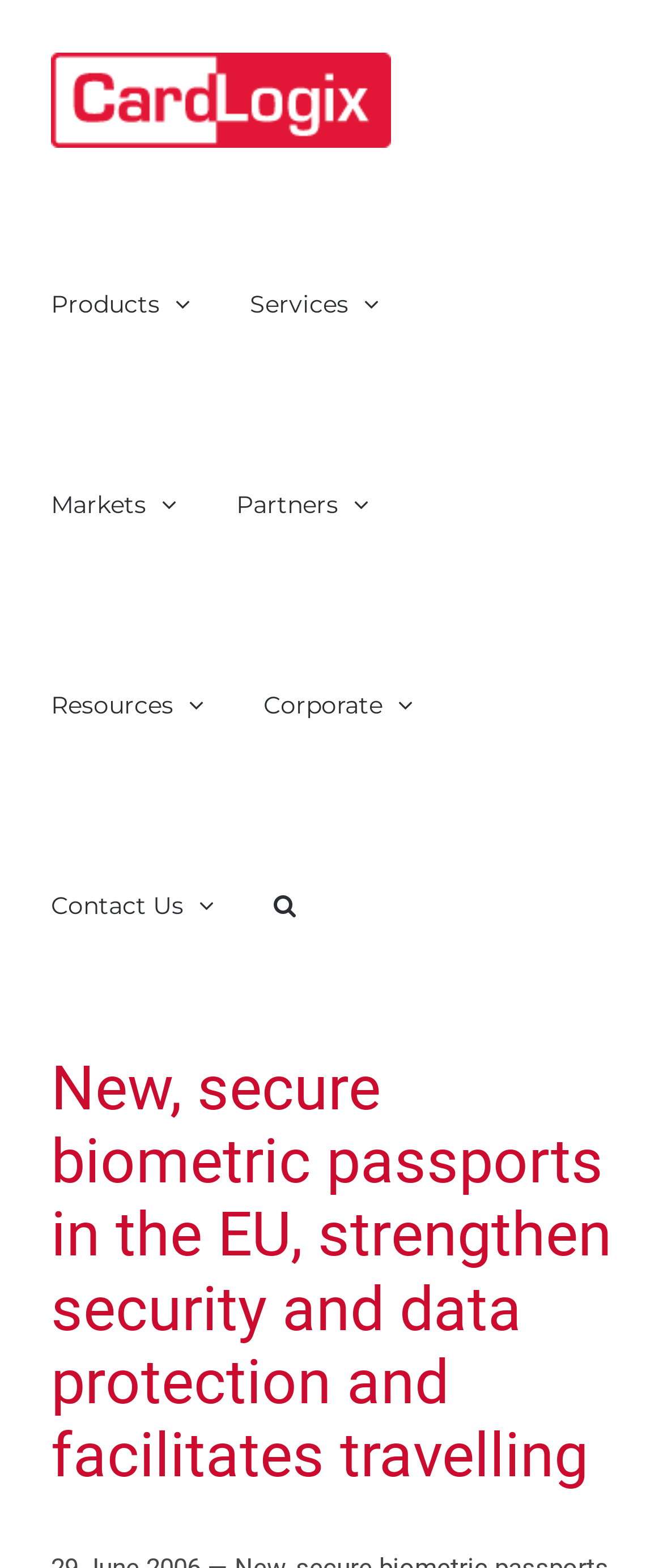Can you find the bounding box coordinates for the element to click on to achieve the instruction: "Search for something"?

[0.413, 0.511, 0.446, 0.639]